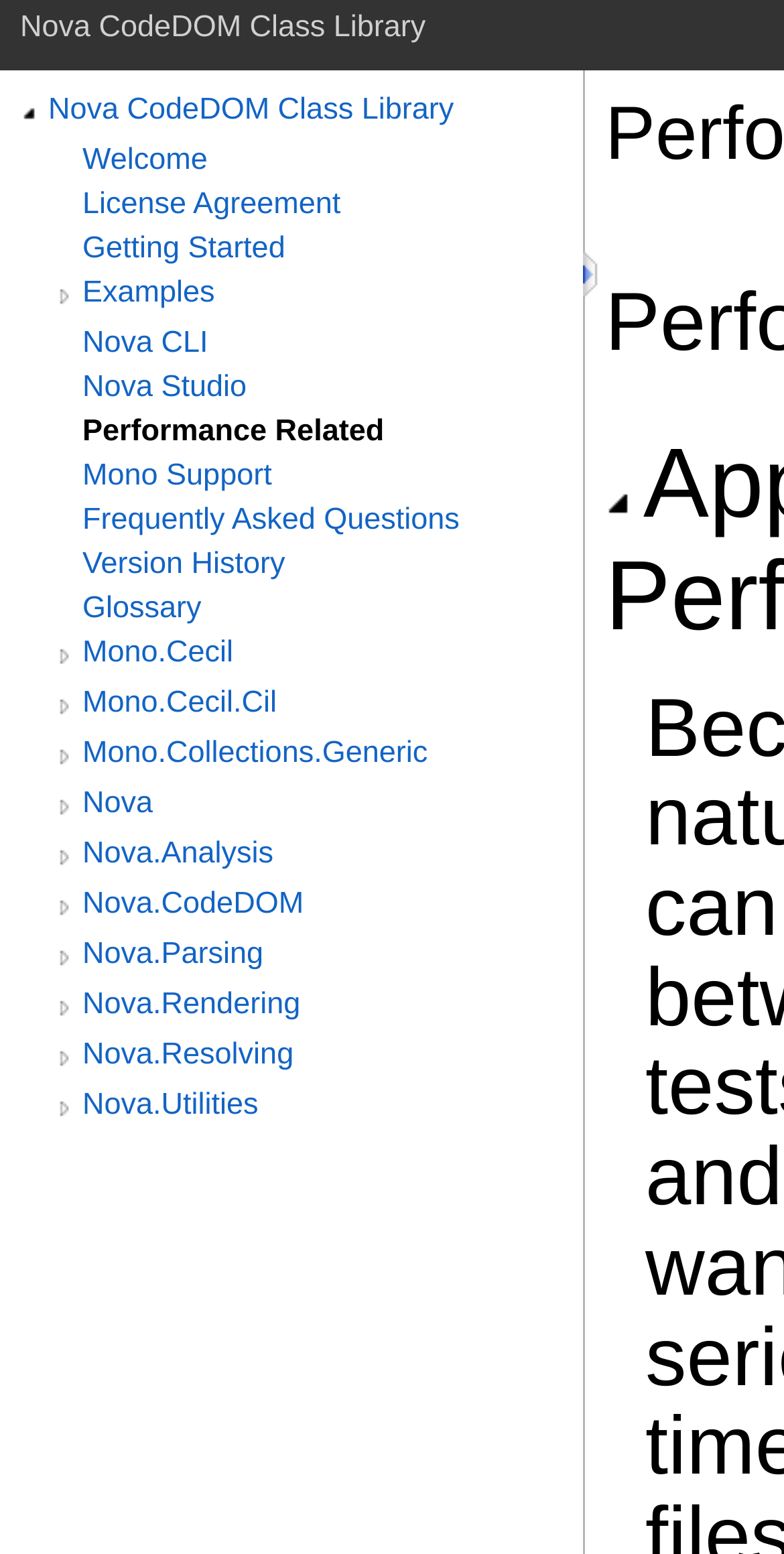Illustrate the webpage thoroughly, mentioning all important details.

The webpage is titled "Performance Related" and appears to be a documentation or resource page for a software library or framework. At the top, there is a heading "Nova CodeDOM Class Library" in a prominent position. Below this heading, there is a row of links, including "Welcome", "License Agreement", "Getting Started", and others, which likely provide navigation to different sections of the documentation.

To the right of these links, there is a vertical list of links, categorized by topic. These links include "Examples", "Nova CLI", "Nova Studio", and others, which seem to be related to the usage and features of the Nova CodeDOM Class Library. This list continues down the page, with some links having empty text, possibly indicating separators or dividers.

On the right side of the page, there is an image that can be clicked or dragged to resize. Below this image, there is a smaller image, which may be a logo or icon.

Overall, the webpage appears to be a documentation hub, providing access to various resources and information related to the Nova CodeDOM Class Library.